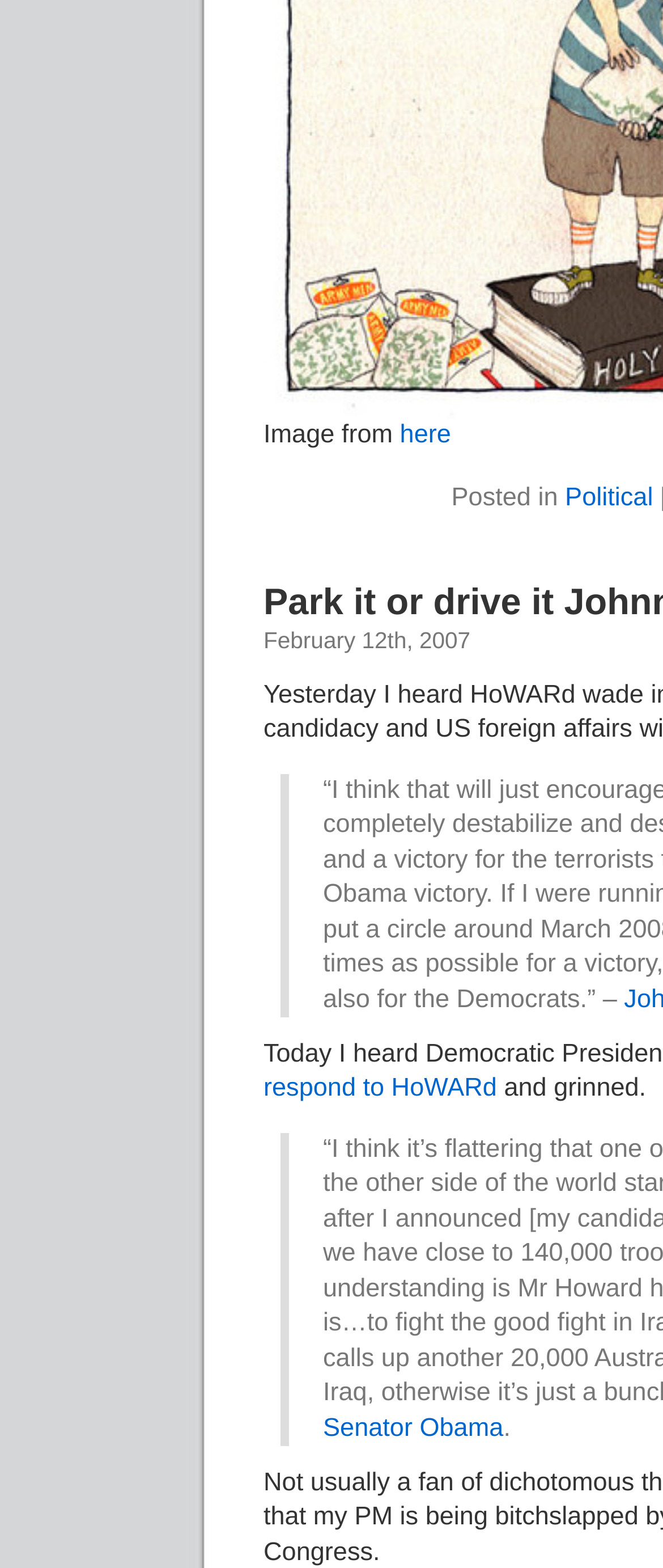Predict the bounding box of the UI element based on the description: "Senator Obama". The coordinates should be four float numbers between 0 and 1, formatted as [left, top, right, bottom].

[0.487, 0.901, 0.759, 0.92]